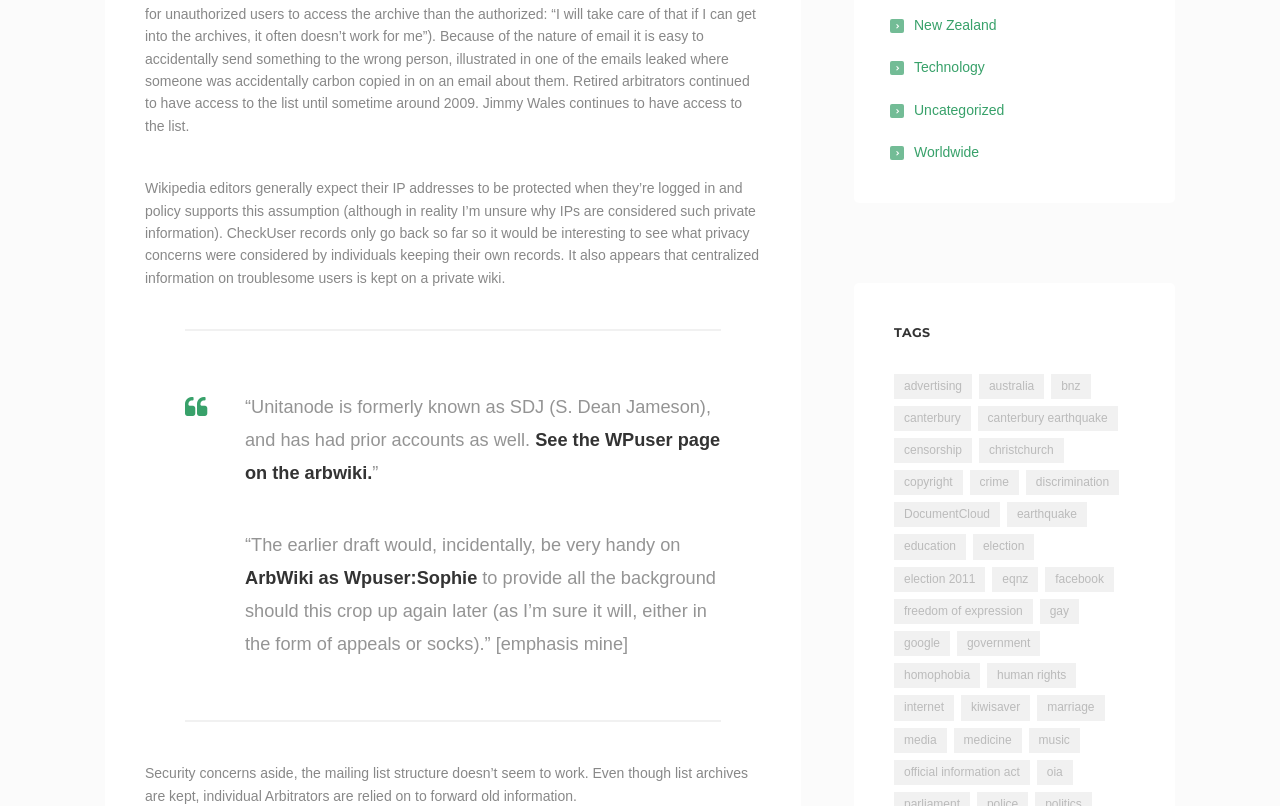Locate the bounding box coordinates of the clickable region necessary to complete the following instruction: "Follow the 'censorship' link". Provide the coordinates in the format of four float numbers between 0 and 1, i.e., [left, top, right, bottom].

[0.698, 0.543, 0.759, 0.575]